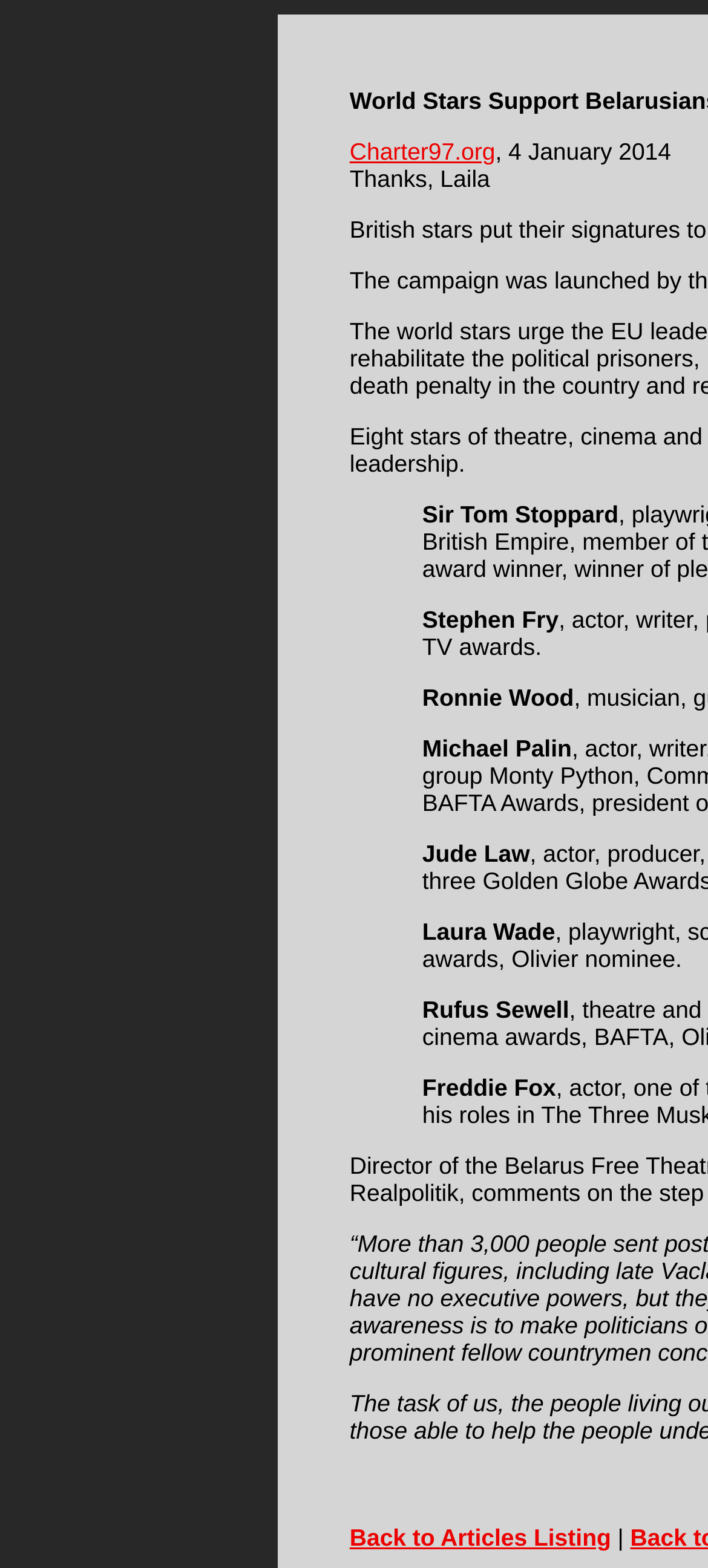Provide the bounding box coordinates for the UI element that is described by this text: "Charter97.org". The coordinates should be in the form of four float numbers between 0 and 1: [left, top, right, bottom].

[0.494, 0.128, 0.834, 0.156]